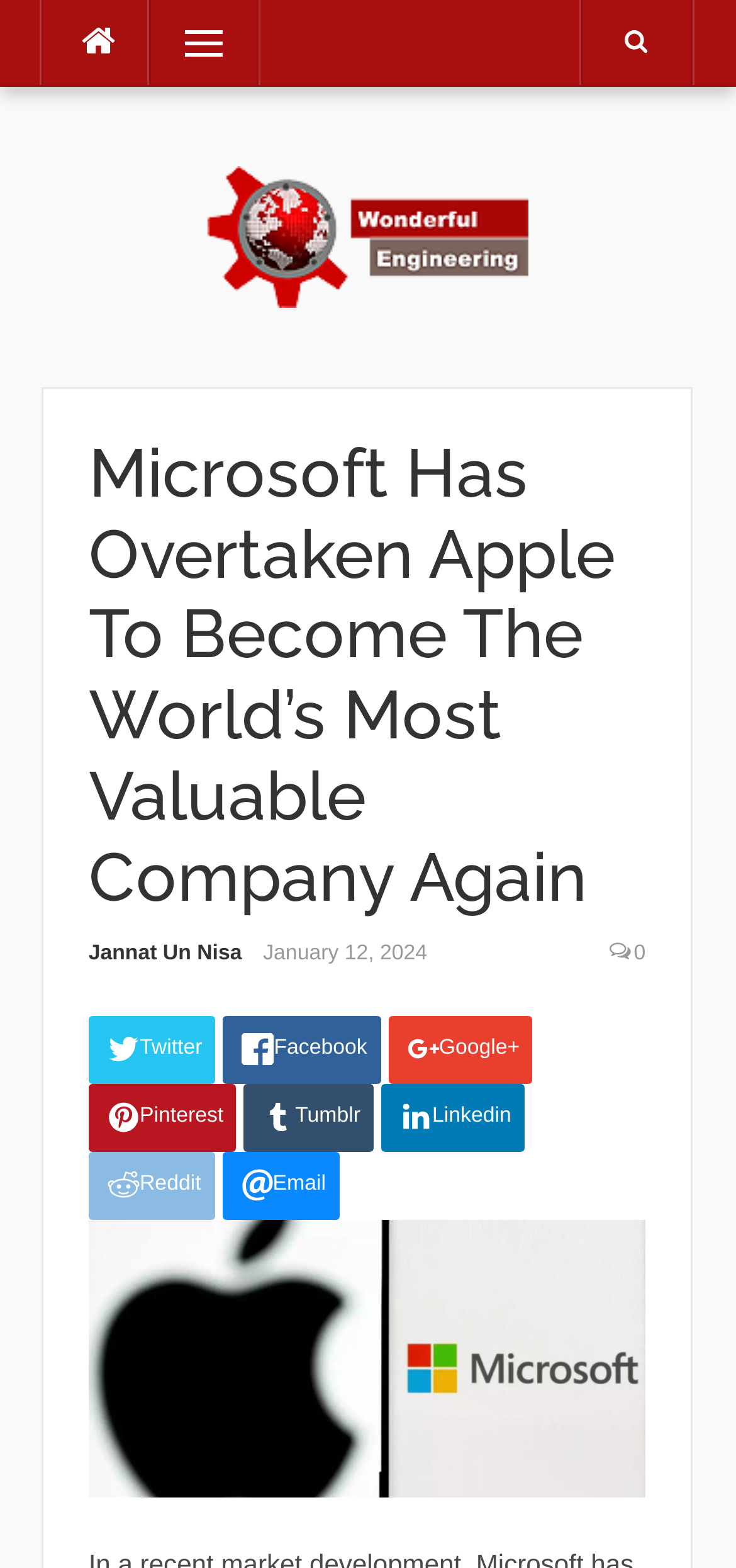How many social media links are present on the webpage?
Provide a detailed answer to the question using information from the image.

The webpage contains links to Twitter, Facebook, Google+, Pinterest, Tumblr, Linkedin, and Reddit, which are all social media platforms.